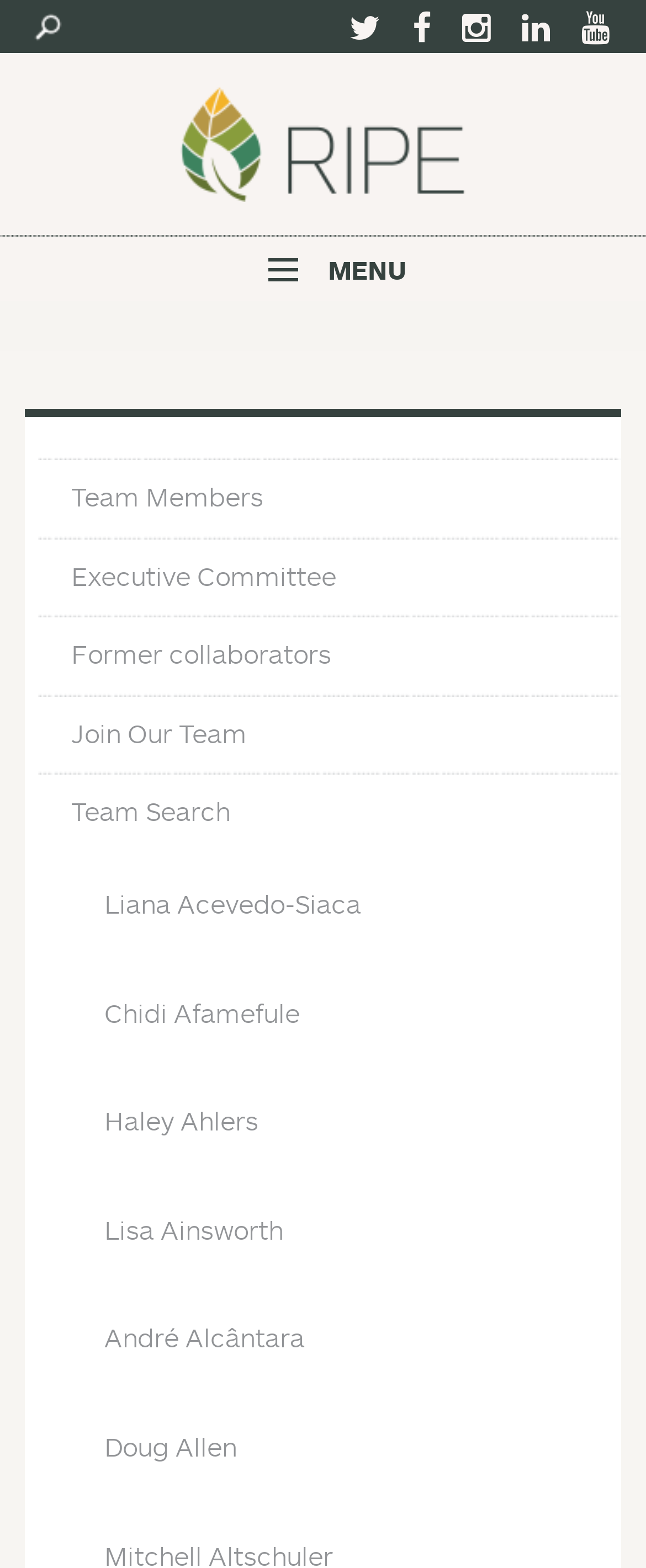What is the main navigation category?
Based on the image, answer the question with as much detail as possible.

The main navigation category is 'Team' because the navigation element with the heading 'Main navigation' contains a link with the text 'Team' which is a top-level category.